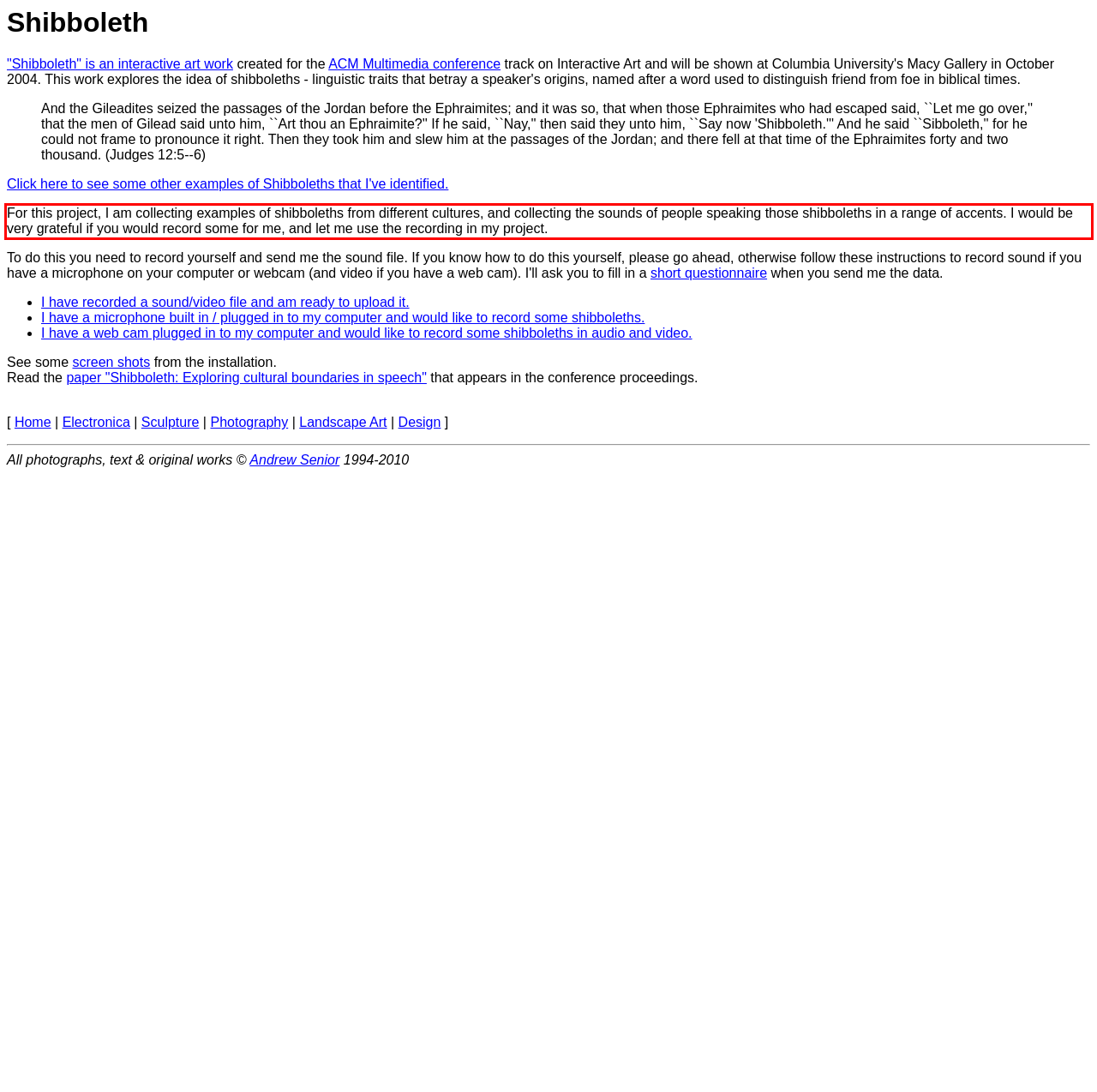You are given a webpage screenshot with a red bounding box around a UI element. Extract and generate the text inside this red bounding box.

For this project, I am collecting examples of shibboleths from different cultures, and collecting the sounds of people speaking those shibboleths in a range of accents. I would be very grateful if you would record some for me, and let me use the recording in my project.